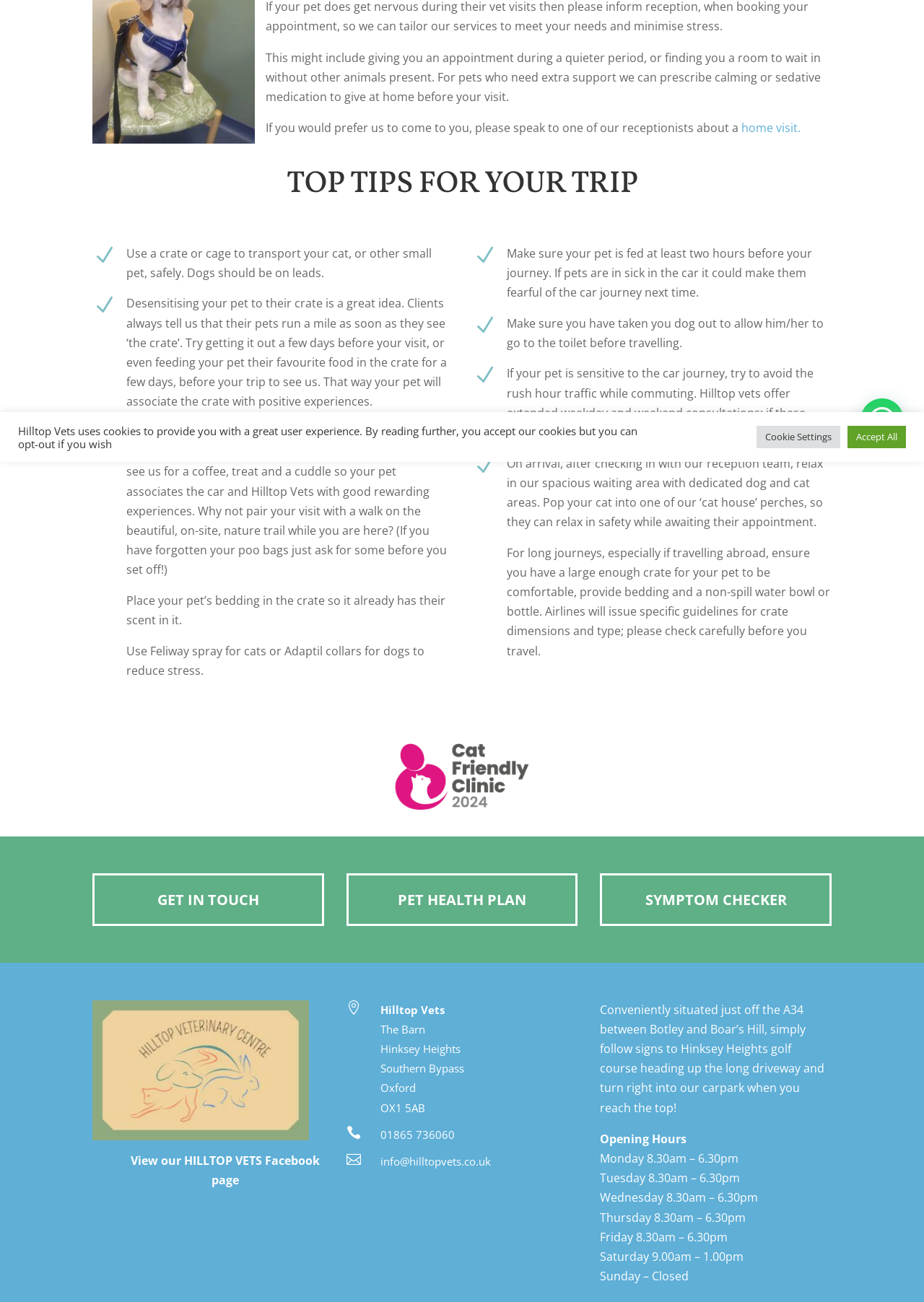Please determine the bounding box coordinates for the UI element described as: "home visit.".

[0.802, 0.092, 0.866, 0.104]